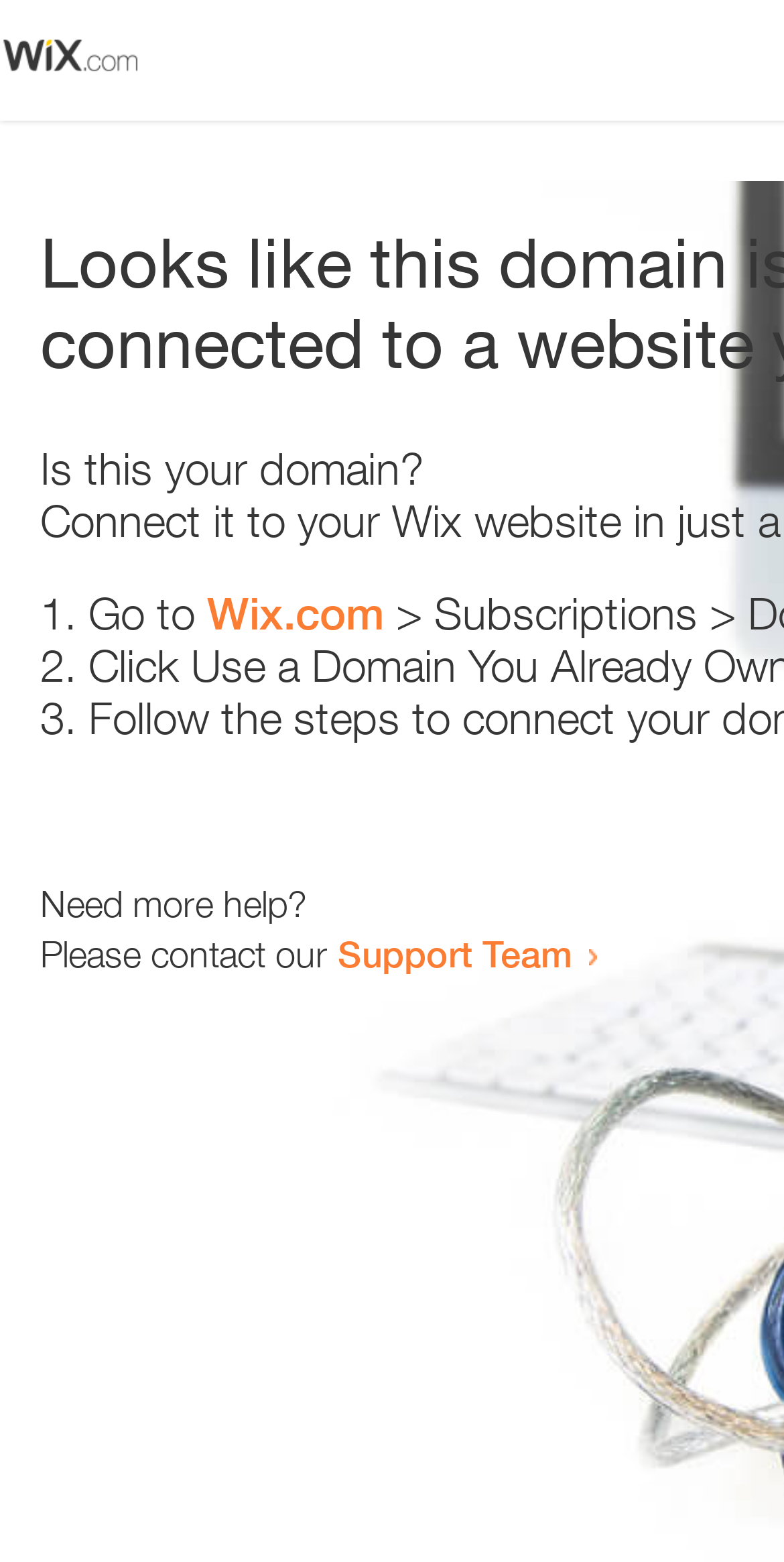Identify the main heading of the webpage and provide its text content.

Looks like this domain isn't
connected to a website yet